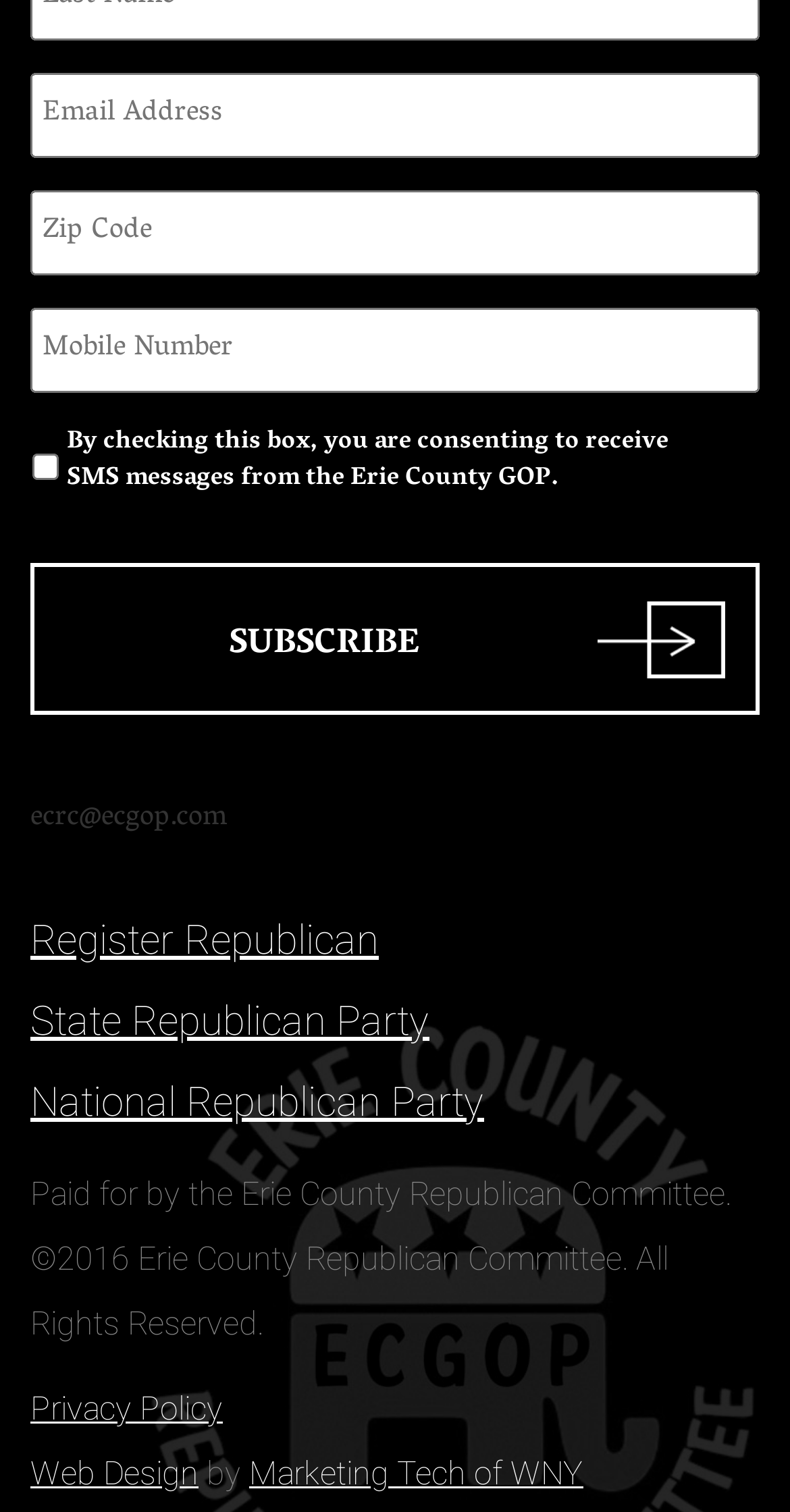Identify the bounding box coordinates of the area that should be clicked in order to complete the given instruction: "Register as a Republican". The bounding box coordinates should be four float numbers between 0 and 1, i.e., [left, top, right, bottom].

[0.038, 0.606, 0.479, 0.638]